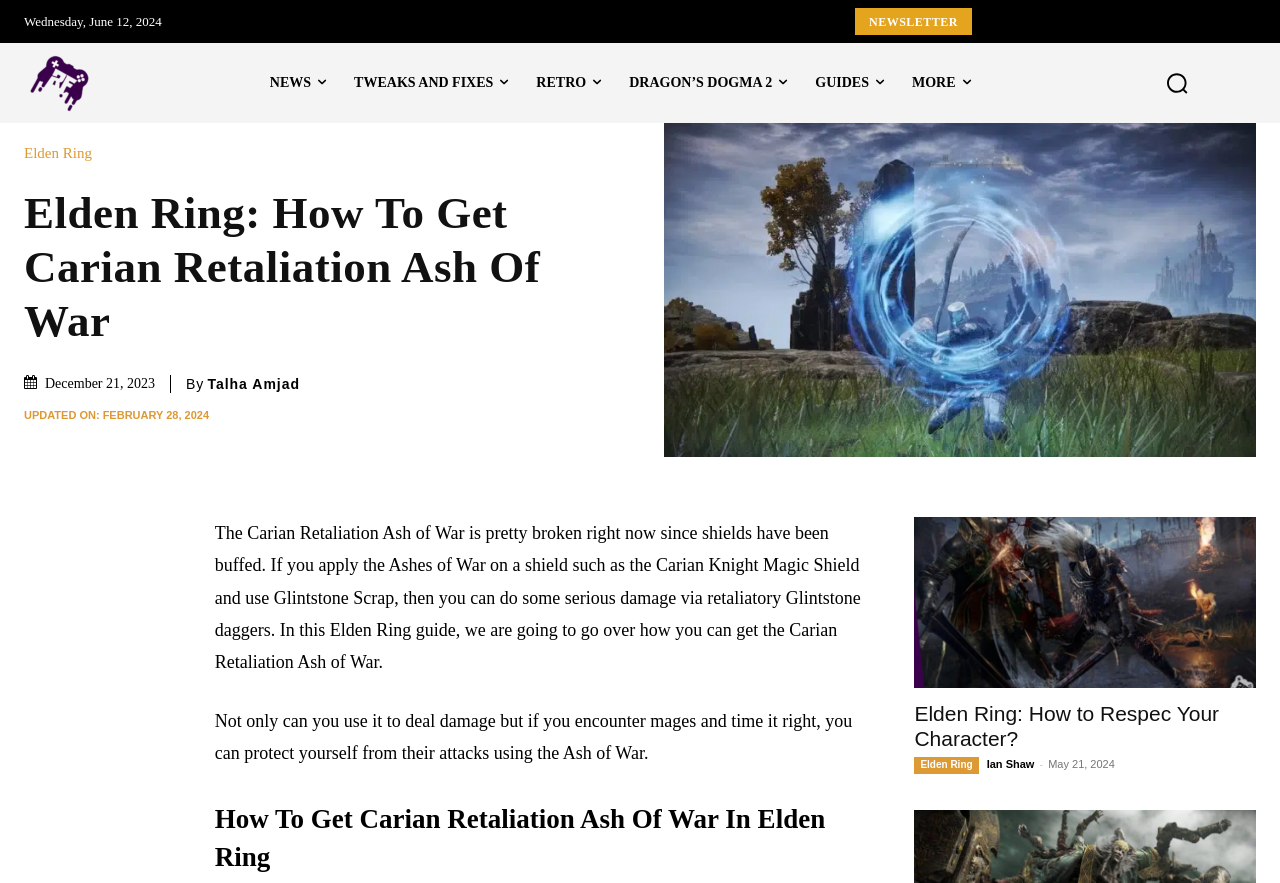Identify the bounding box for the described UI element: "Ian Shaw".

[0.771, 0.858, 0.808, 0.872]